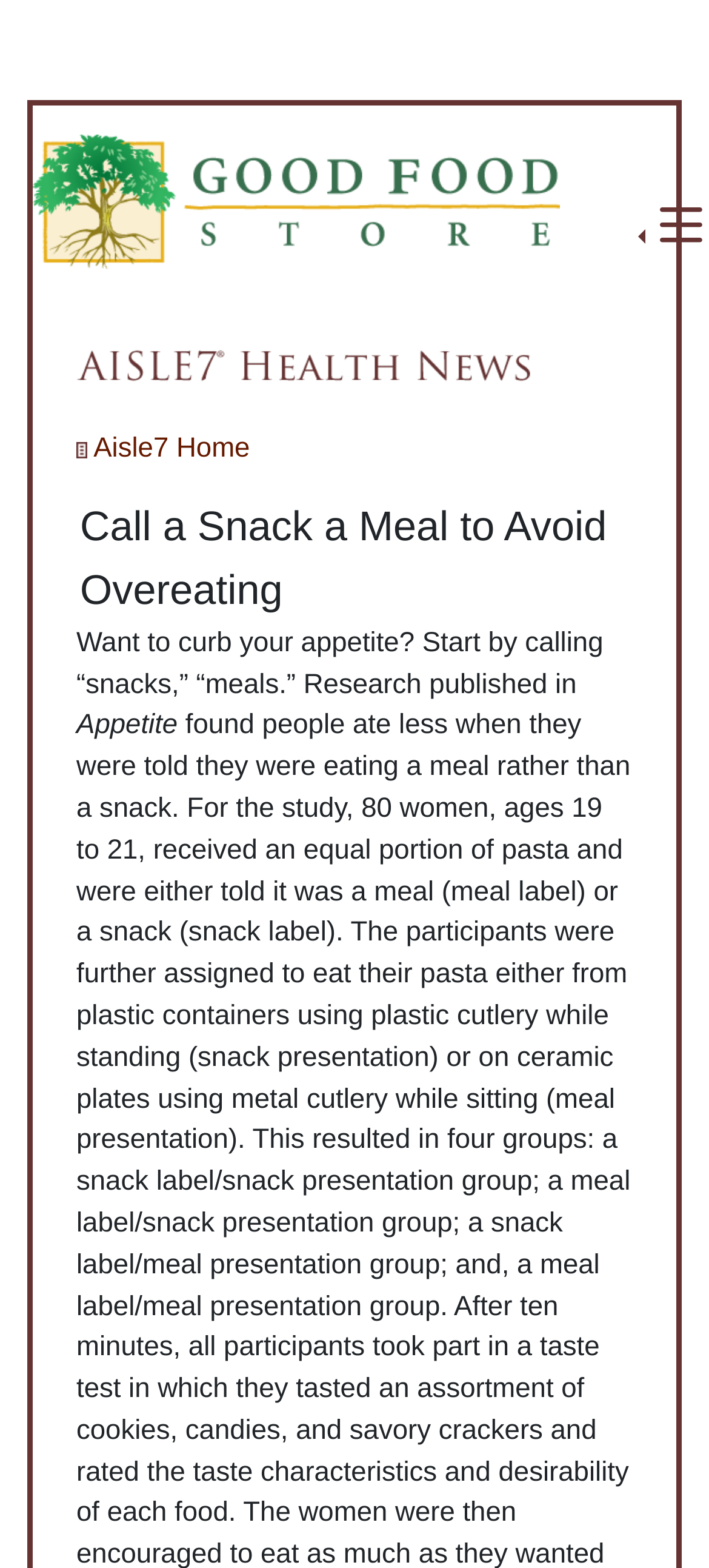Given the description of the UI element: "parent_node: Aisle7 Home", predict the bounding box coordinates in the form of [left, top, right, bottom], with each value being a float between 0 and 1.

[0.108, 0.223, 0.892, 0.243]